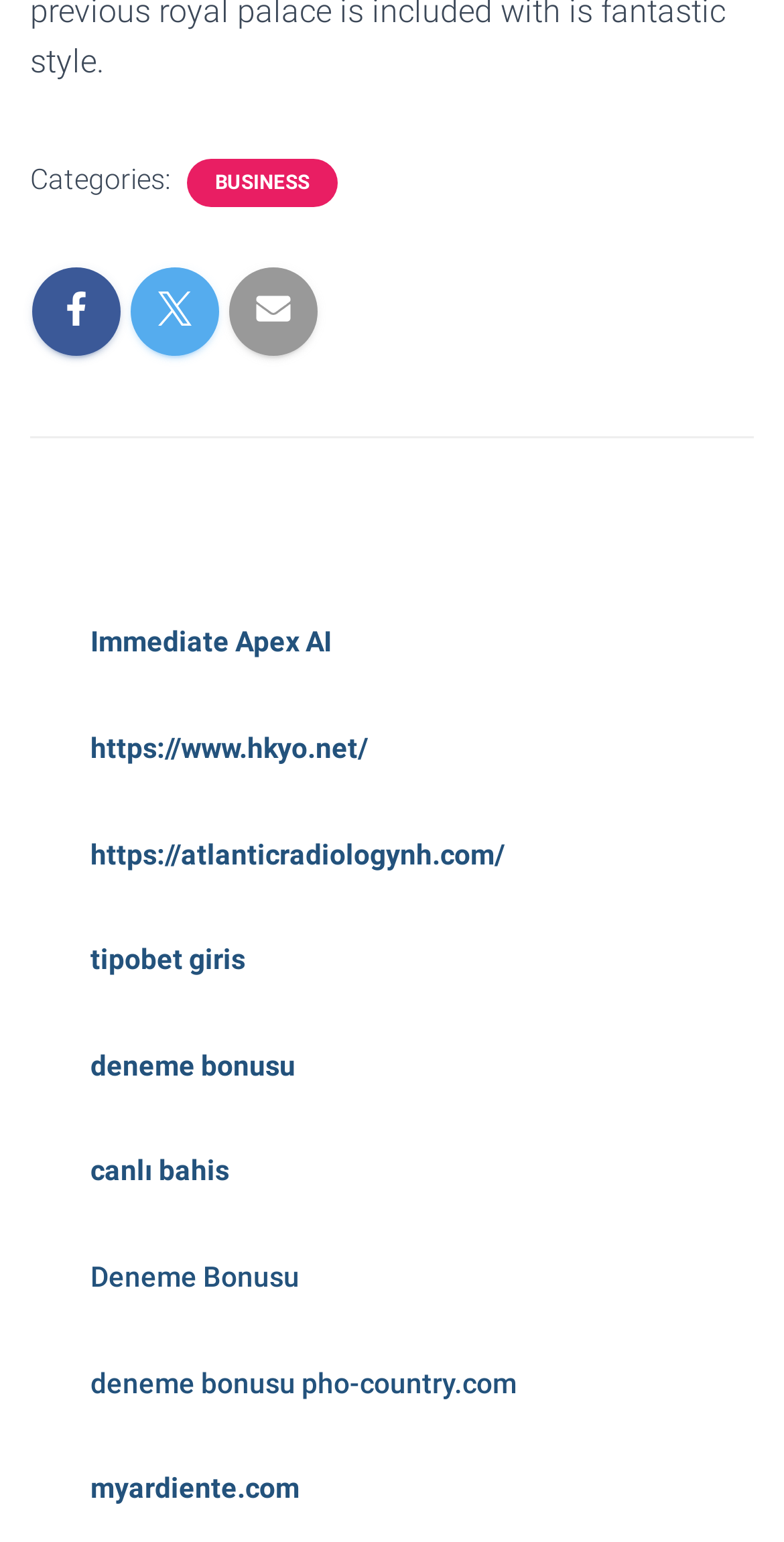Please reply with a single word or brief phrase to the question: 
What is the last link on the webpage?

myardiente.com